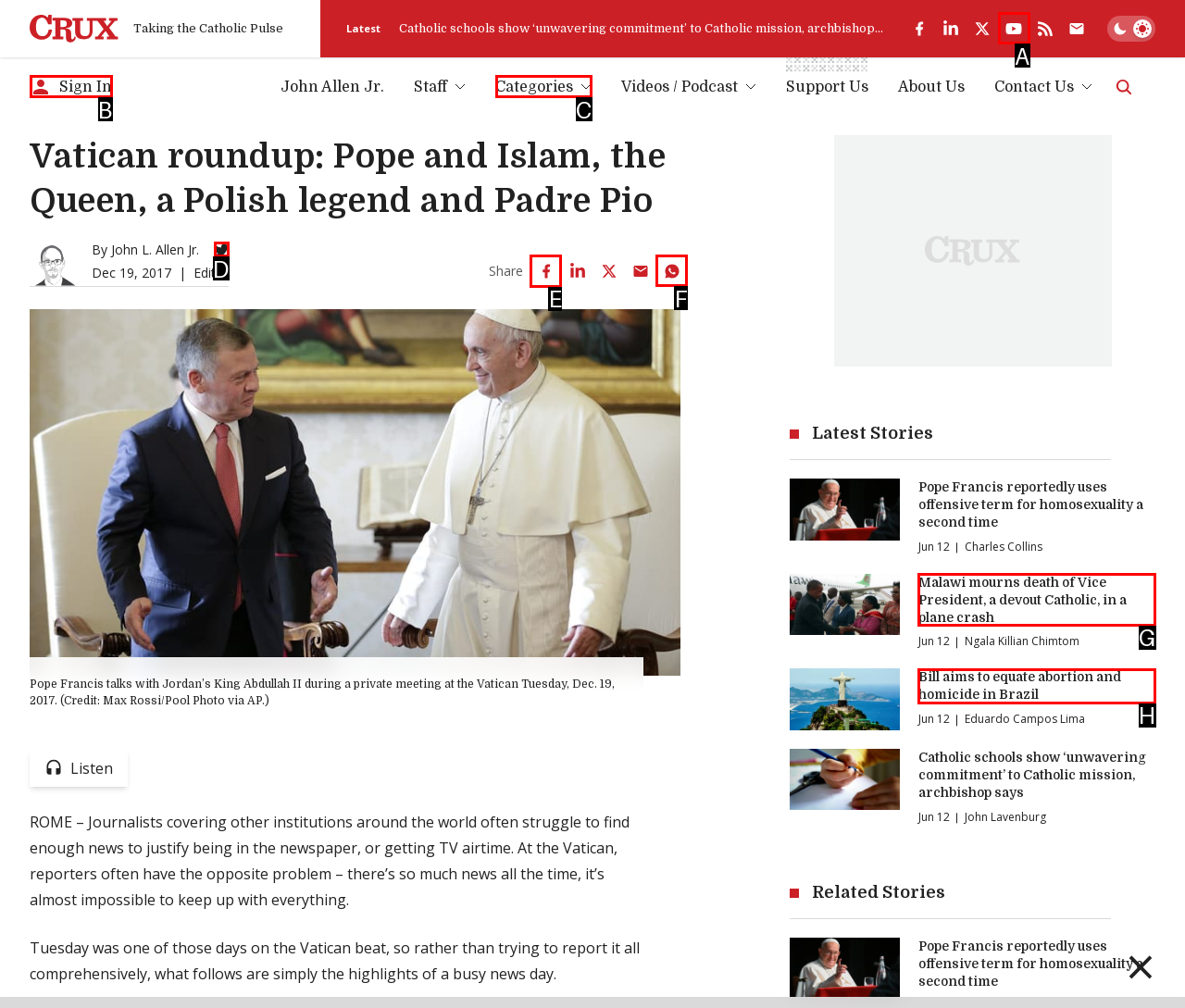Tell me which option I should click to complete the following task: Share on Facebook
Answer with the option's letter from the given choices directly.

E